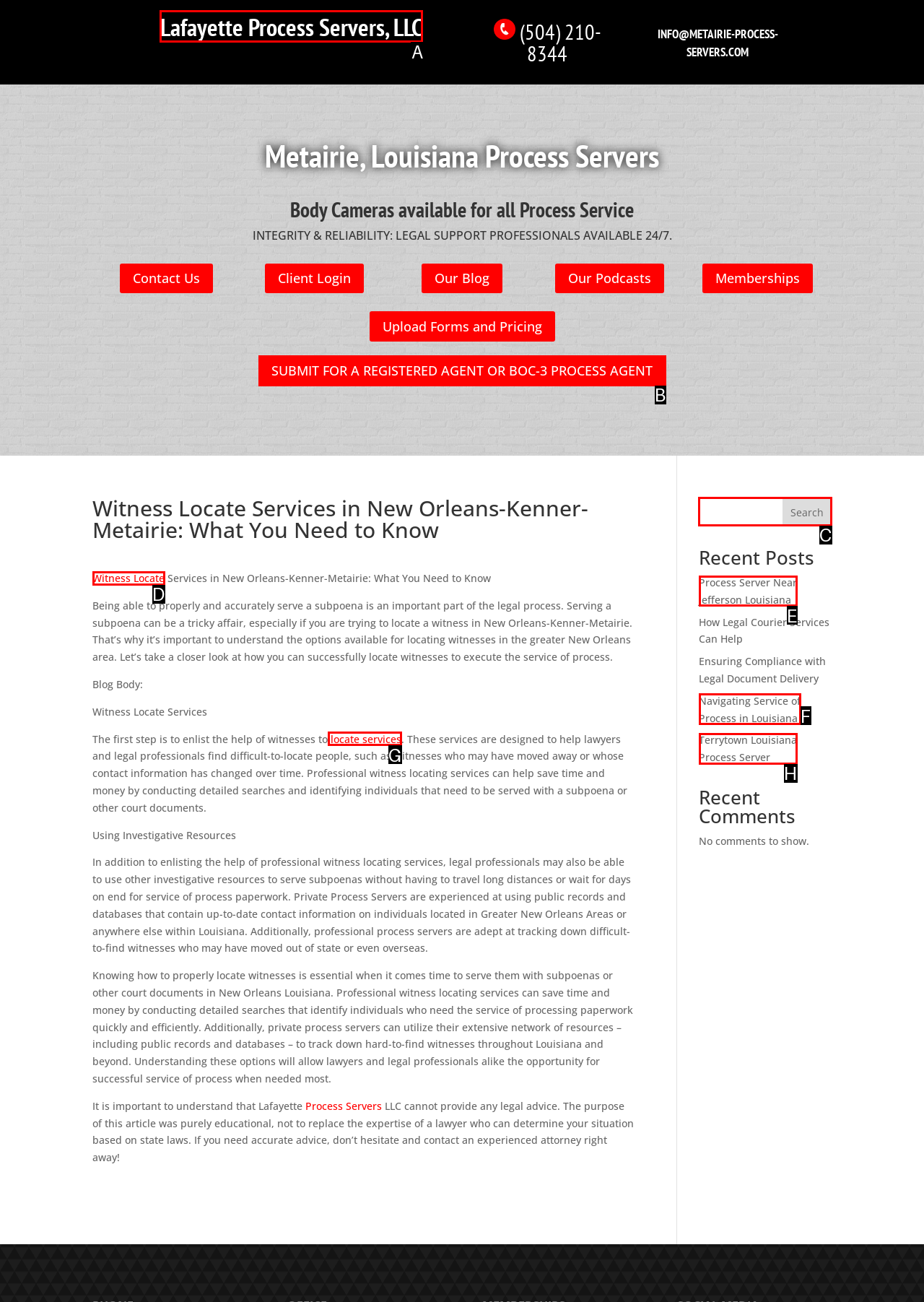Choose the UI element you need to click to carry out the task: Search for something.
Respond with the corresponding option's letter.

C